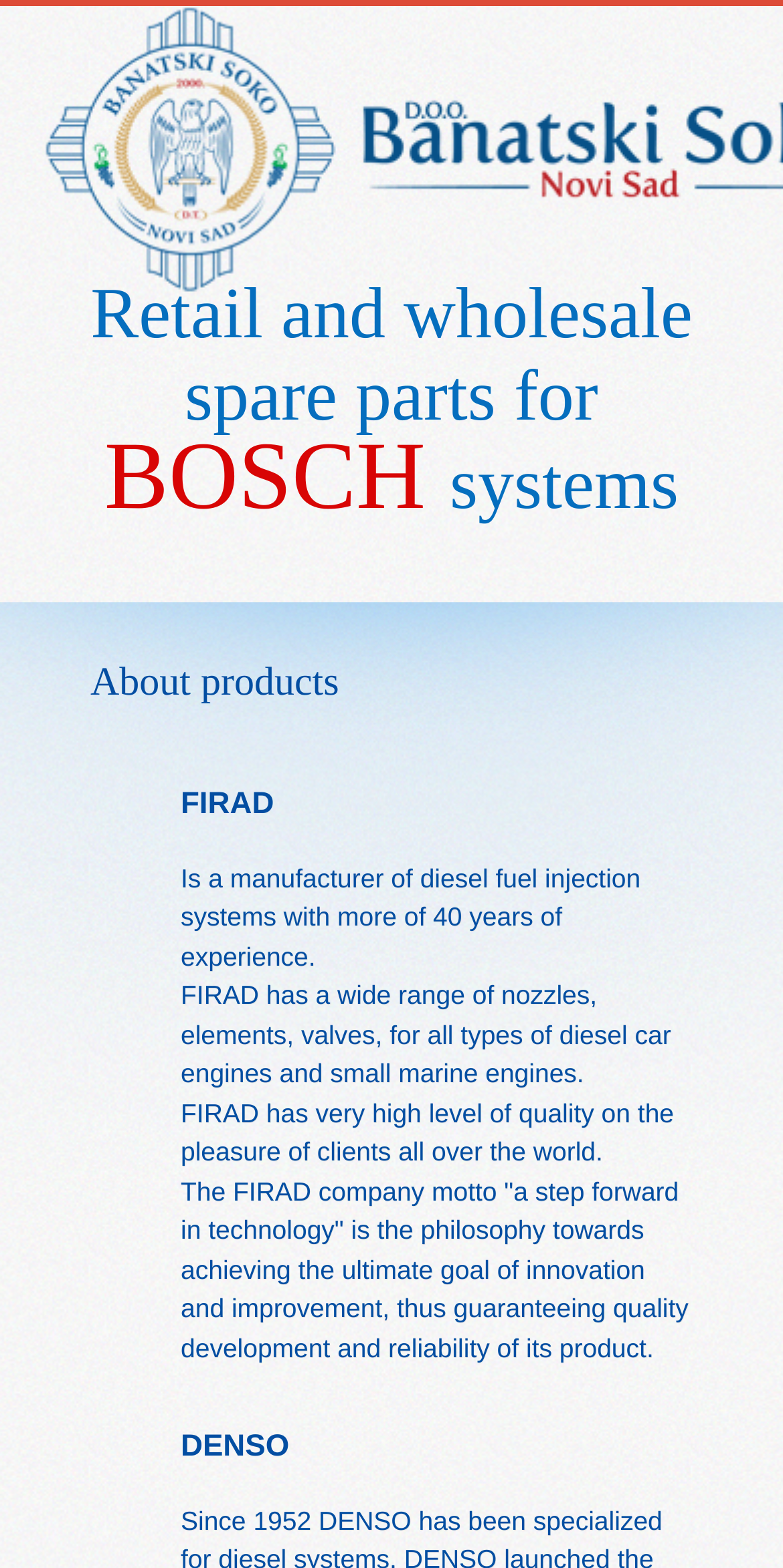Provide a thorough and detailed response to the question by examining the image: 
What is FIRAD's company motto?

The company motto of FIRAD is mentioned on the webpage as 'a step forward in technology', which reflects their philosophy towards innovation and improvement.